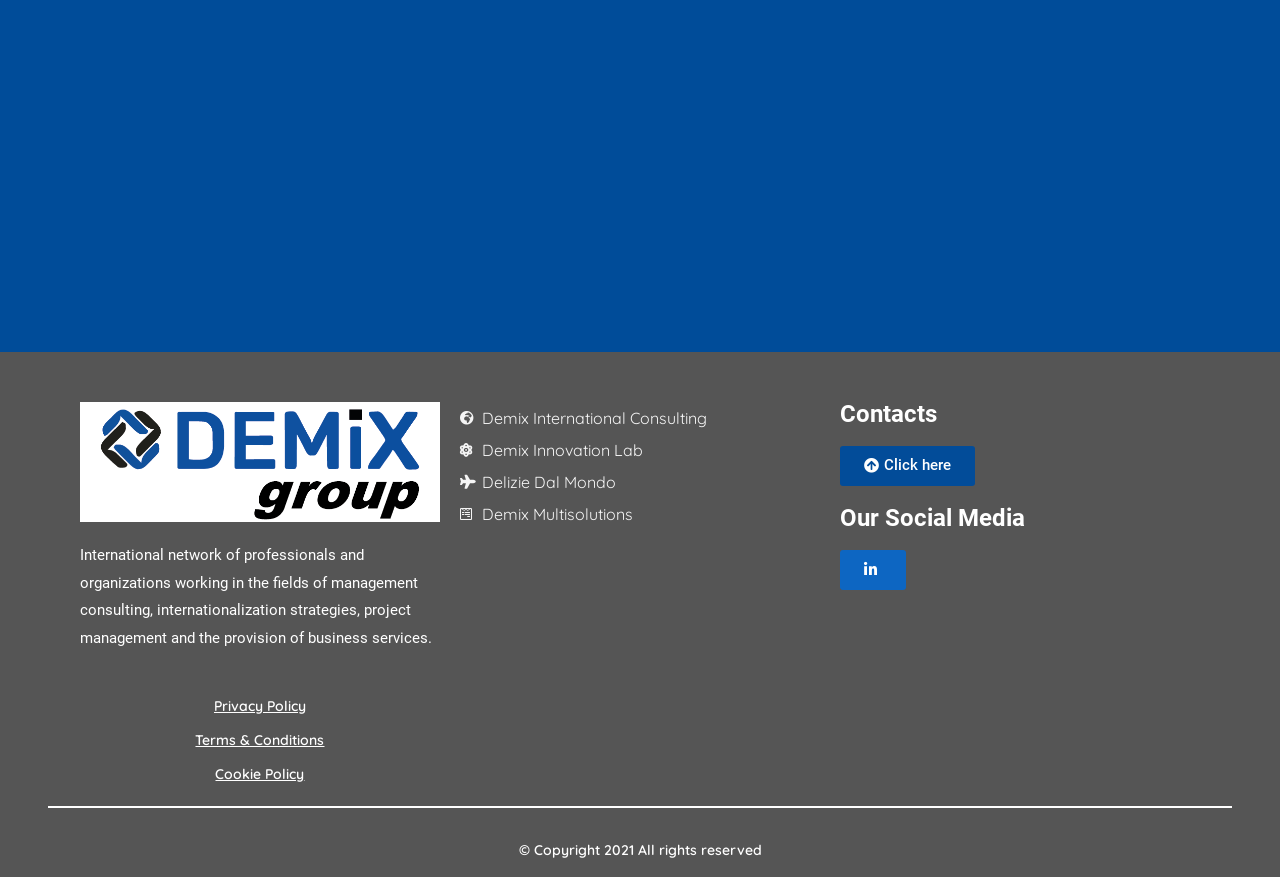How many links are there in the footer section?
Using the picture, provide a one-word or short phrase answer.

4